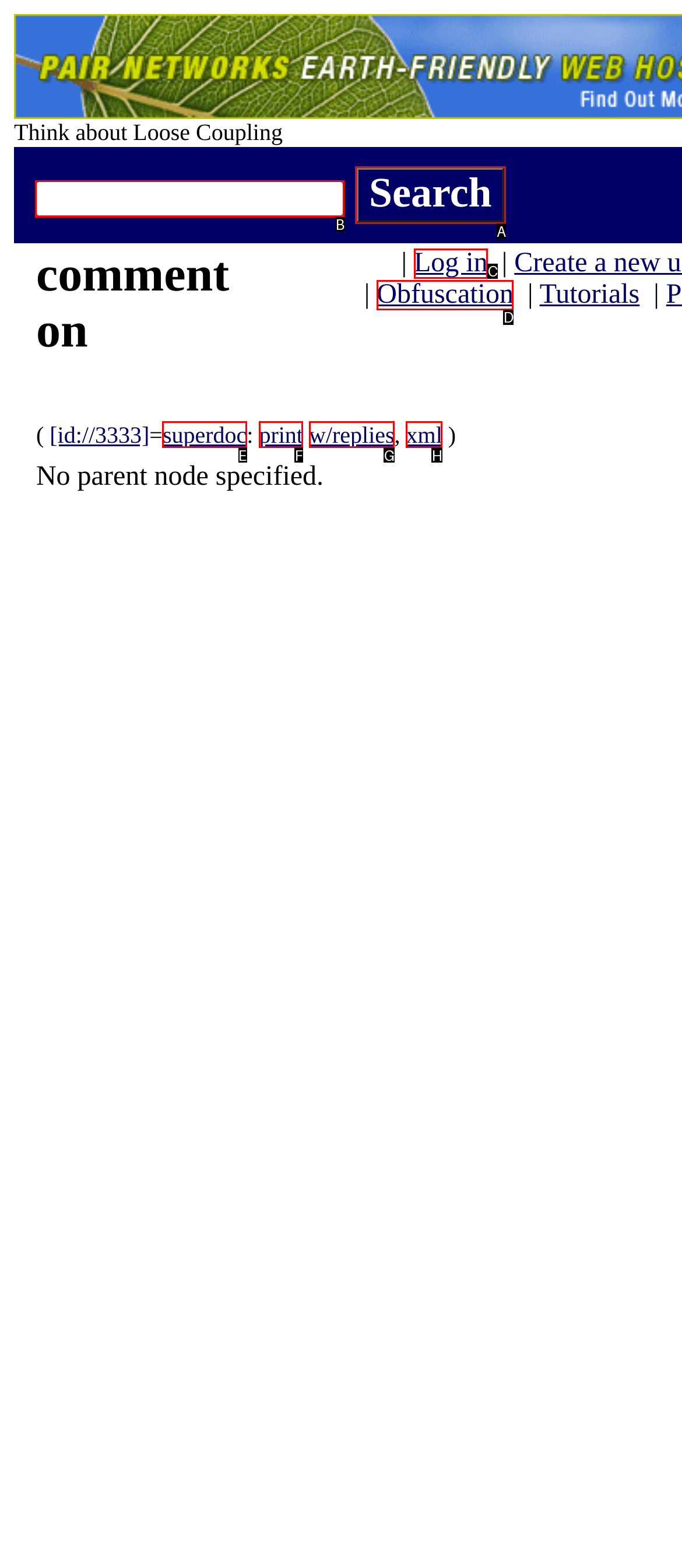Select the letter that corresponds to the UI element described as: Log in
Answer by providing the letter from the given choices.

C